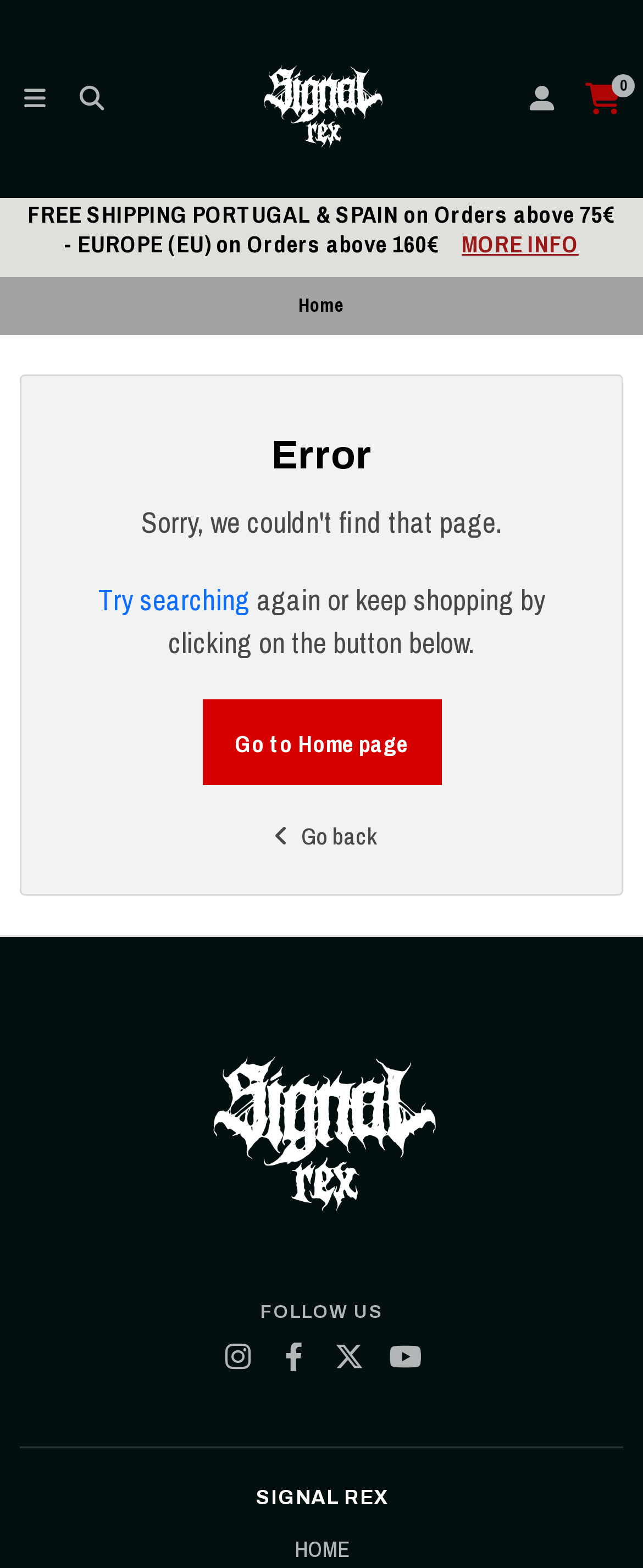Respond concisely with one word or phrase to the following query:
What is the logo of this website?

SIGNAL REX